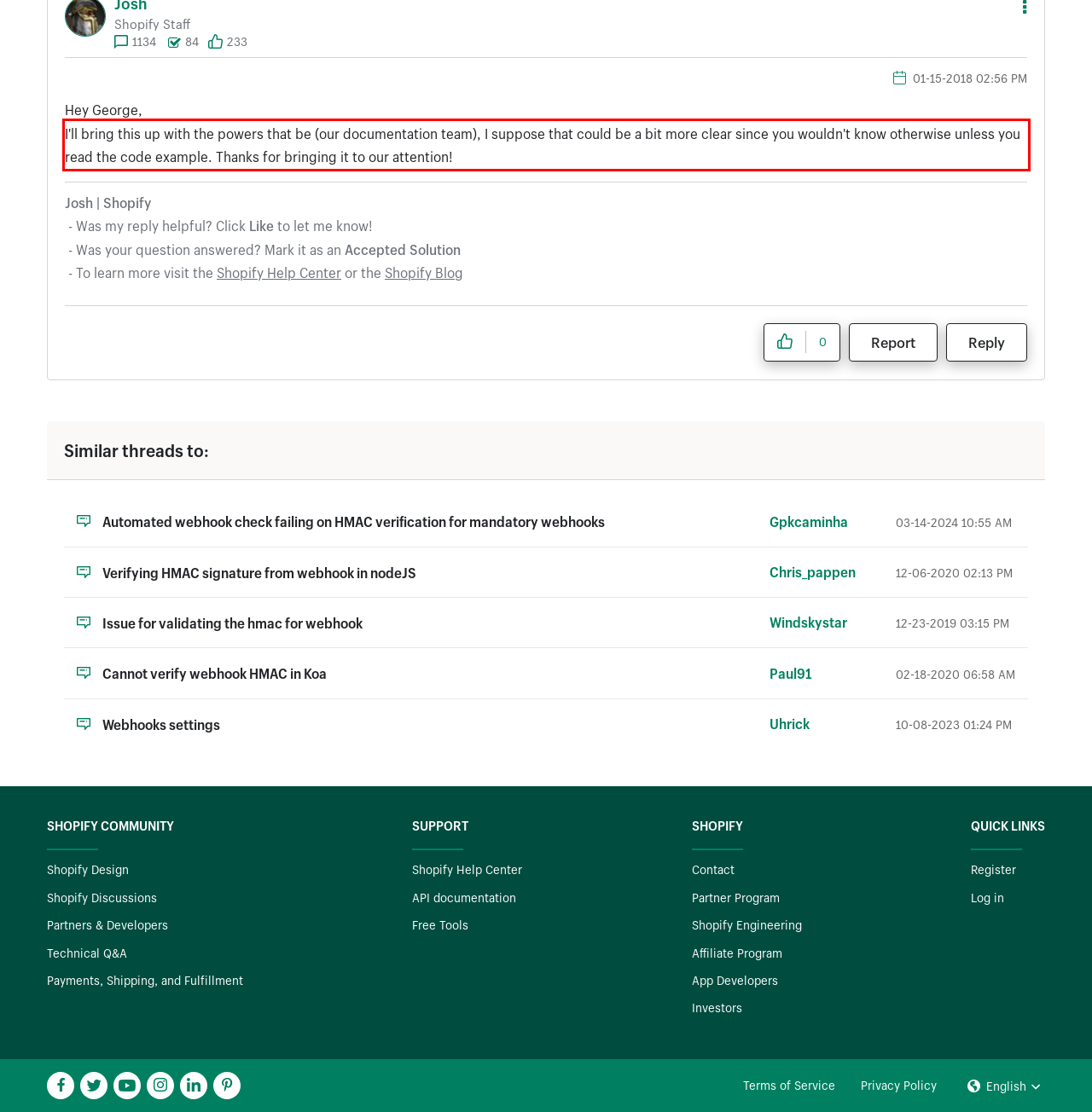Identify the text inside the red bounding box on the provided webpage screenshot by performing OCR.

I'll bring this up with the powers that be (our documentation team), I suppose that could be a bit more clear since you wouldn't know otherwise unless you read the code example. Thanks for bringing it to our attention!